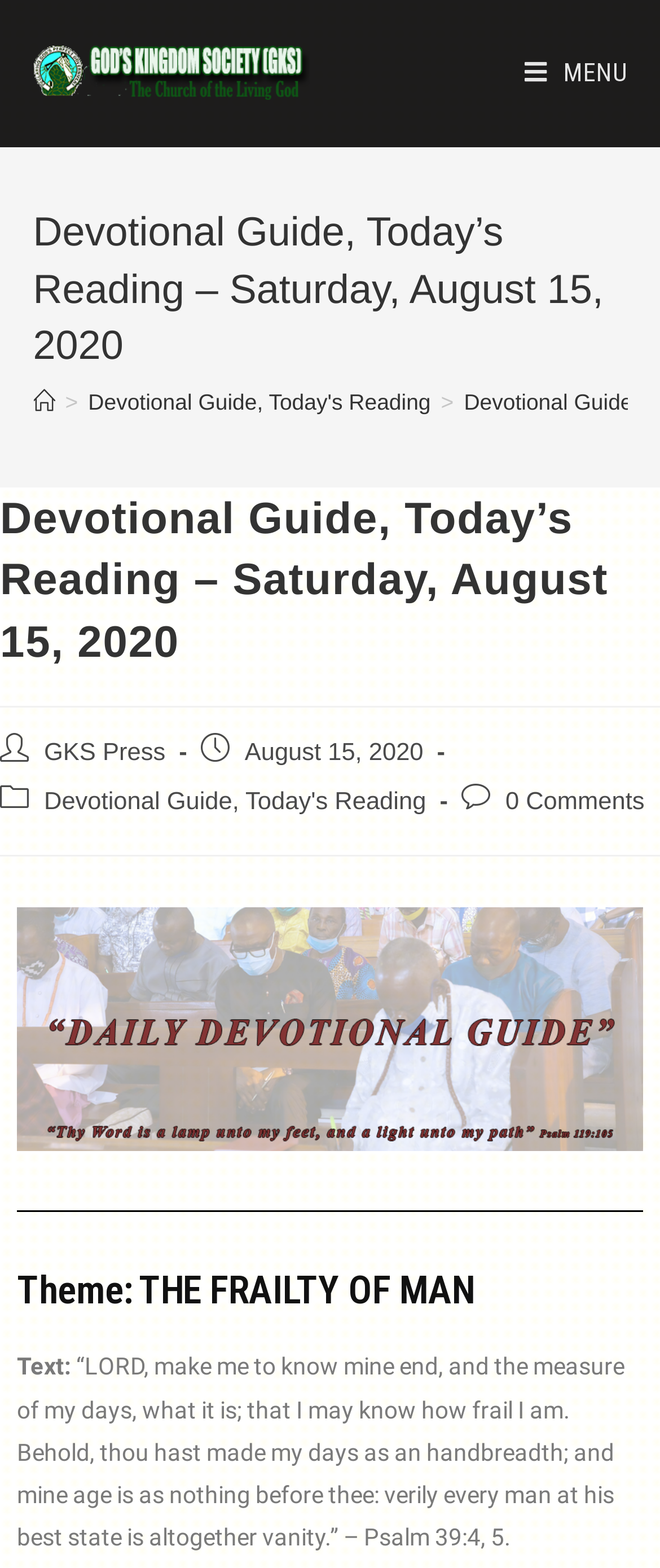Locate the UI element described by Home in the provided webpage screenshot. Return the bounding box coordinates in the format (top-left x, top-left y, bottom-right x, bottom-right y), ensuring all values are between 0 and 1.

[0.05, 0.248, 0.083, 0.264]